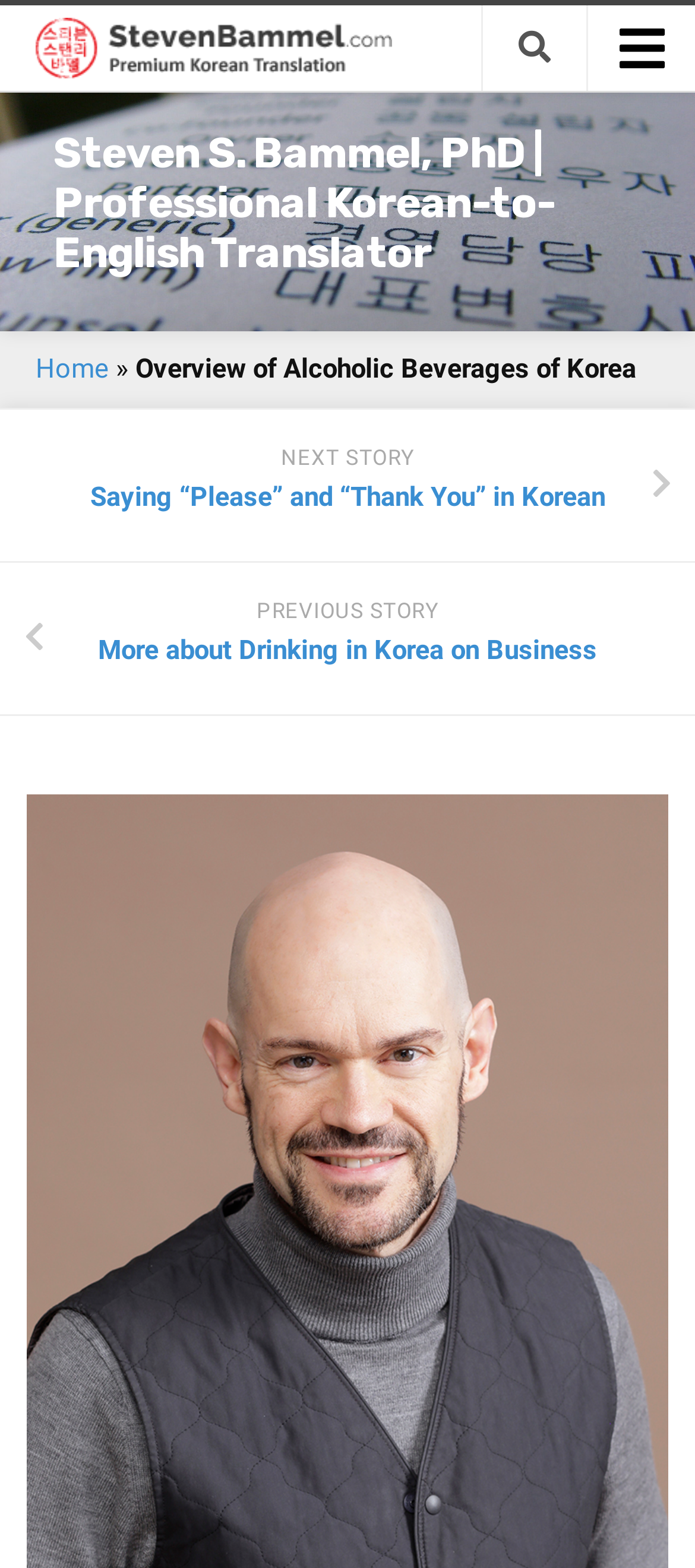Determine the bounding box coordinates of the clickable area required to perform the following instruction: "view medical translation services". The coordinates should be represented as four float numbers between 0 and 1: [left, top, right, bottom].

[0.308, 0.675, 1.0, 0.712]